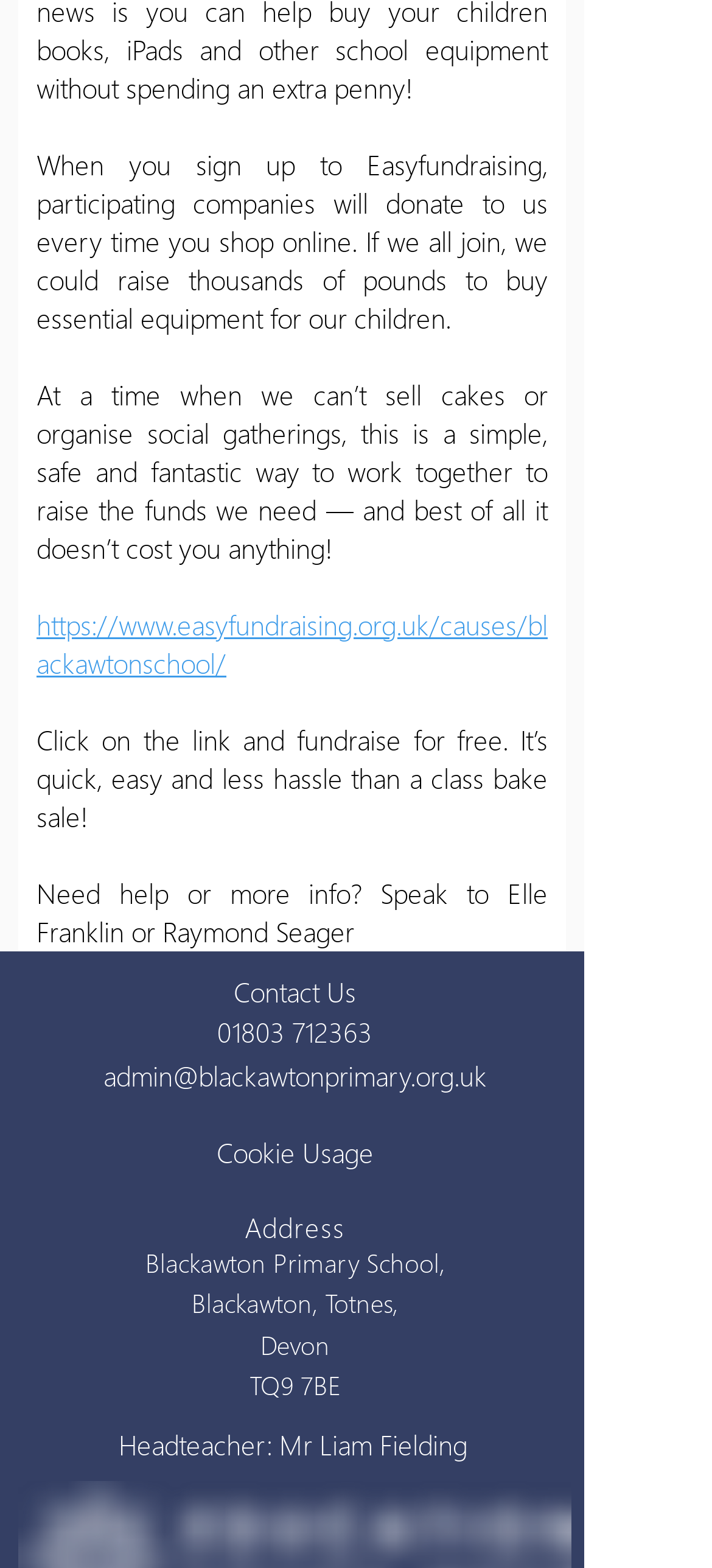Show the bounding box coordinates for the HTML element as described: "Leather Corsets".

None